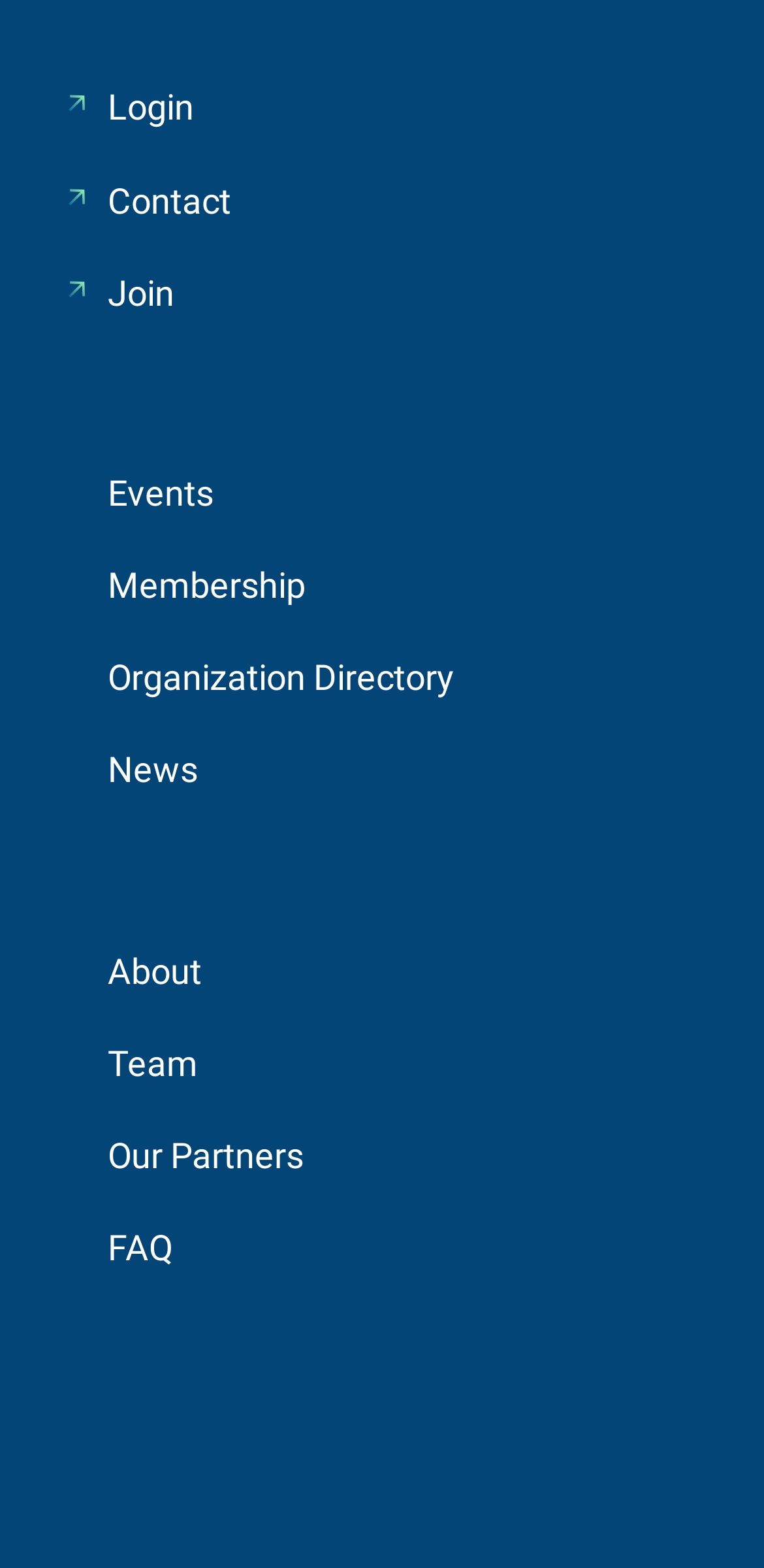Refer to the element description Our Partners and identify the corresponding bounding box in the screenshot. Format the coordinates as (top-left x, top-left y, bottom-right x, bottom-right y) with values in the range of 0 to 1.

[0.141, 0.724, 0.397, 0.75]